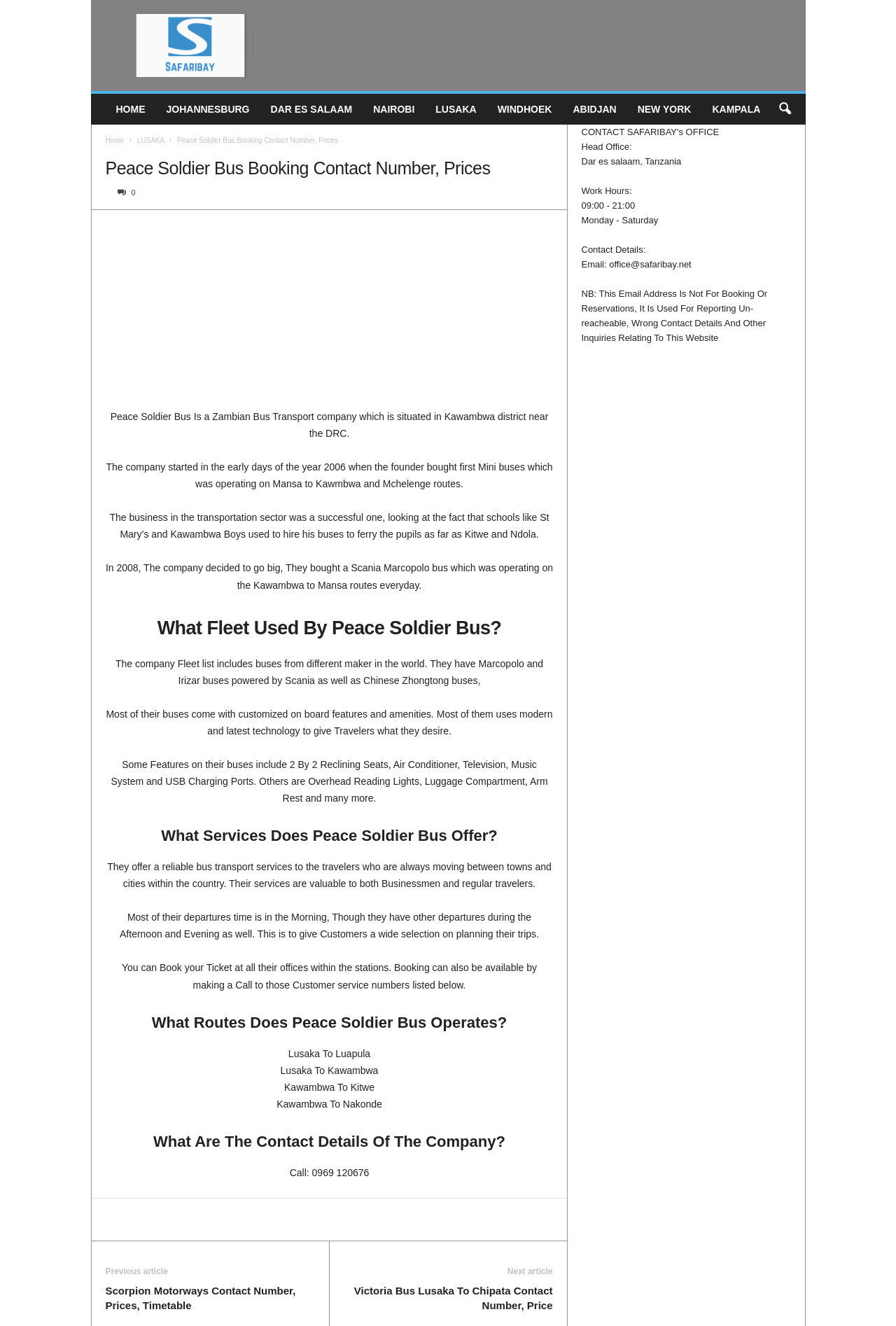Provide the bounding box coordinates, formatted as (top-left x, top-left y, bottom-right x, bottom-right y), with all values being floating point numbers between 0 and 1. Identify the bounding box of the UI element that matches the description: NEW YORK

[0.7, 0.071, 0.783, 0.094]